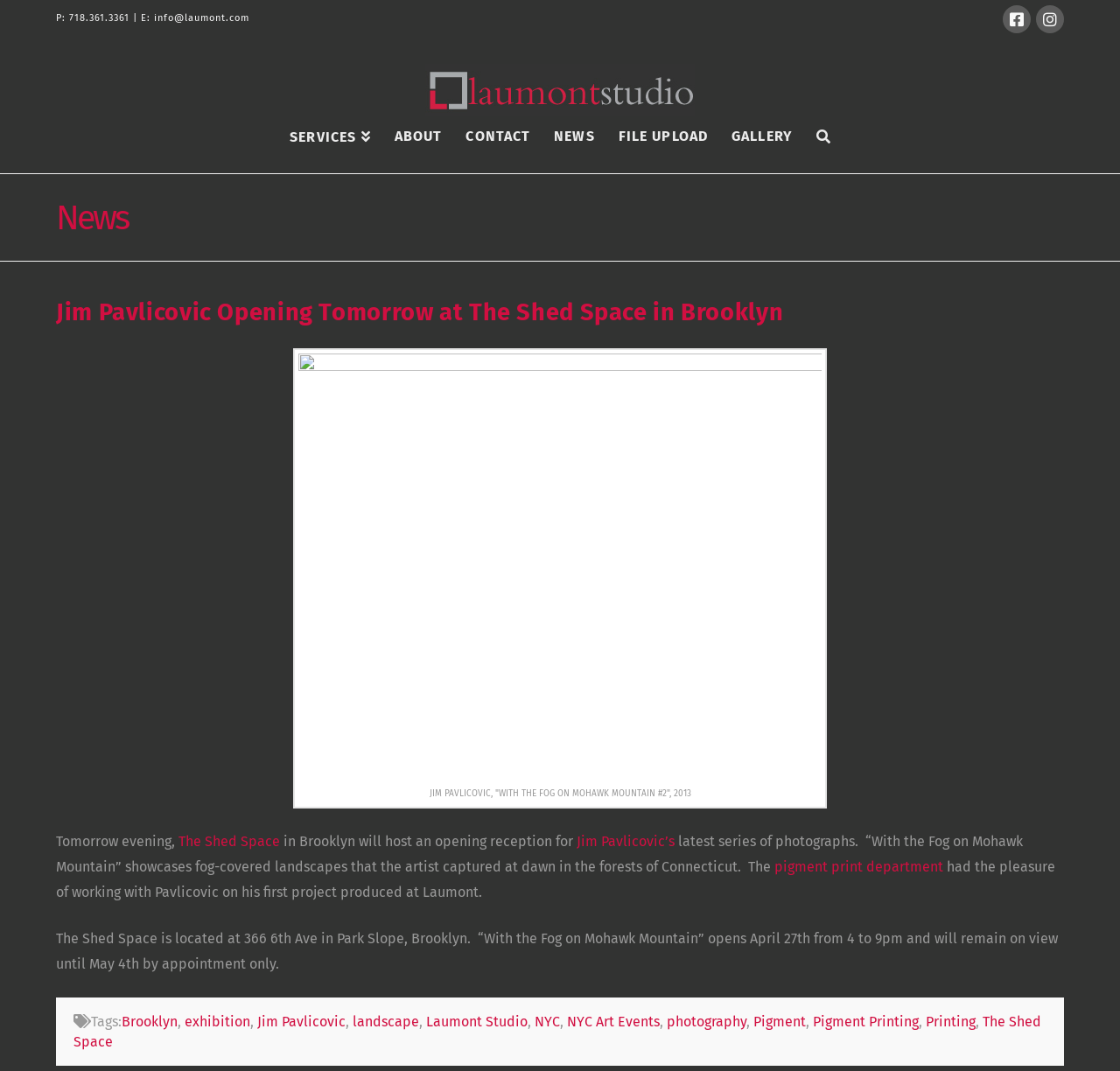Identify the bounding box coordinates of the section to be clicked to complete the task described by the following instruction: "Read more about the news". The coordinates should be four float numbers between 0 and 1, formatted as [left, top, right, bottom].

[0.05, 0.187, 0.861, 0.219]